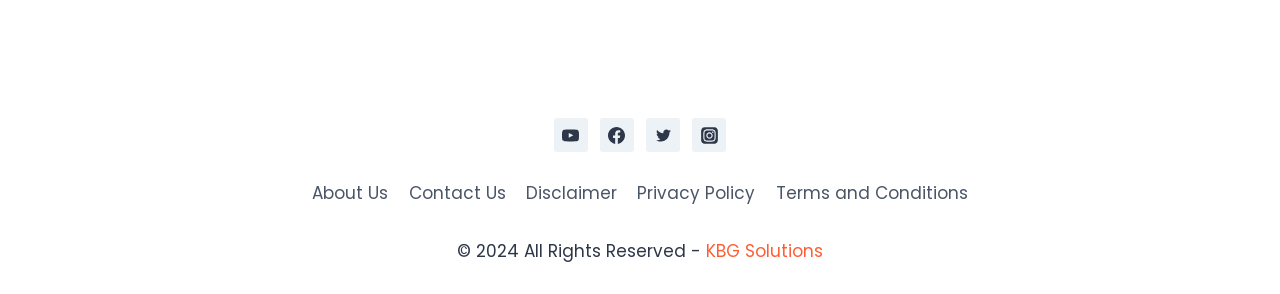Find the bounding box coordinates of the area that needs to be clicked in order to achieve the following instruction: "read Disclaimer". The coordinates should be specified as four float numbers between 0 and 1, i.e., [left, top, right, bottom].

[0.403, 0.596, 0.49, 0.717]